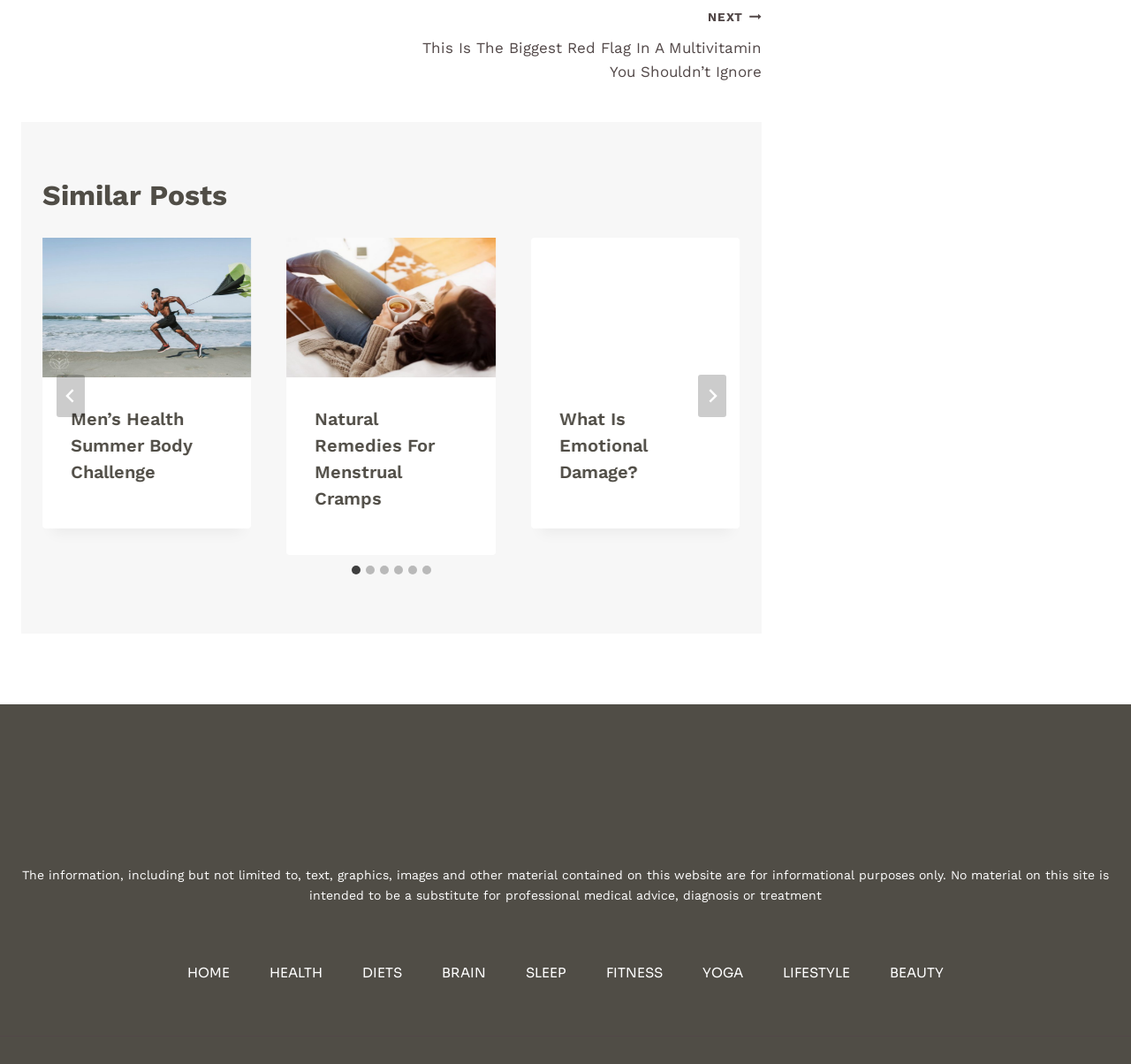Please identify the bounding box coordinates of the clickable area that will allow you to execute the instruction: "Click the 'Natural Remedies for Menstrual Cramps' link".

[0.254, 0.223, 0.438, 0.354]